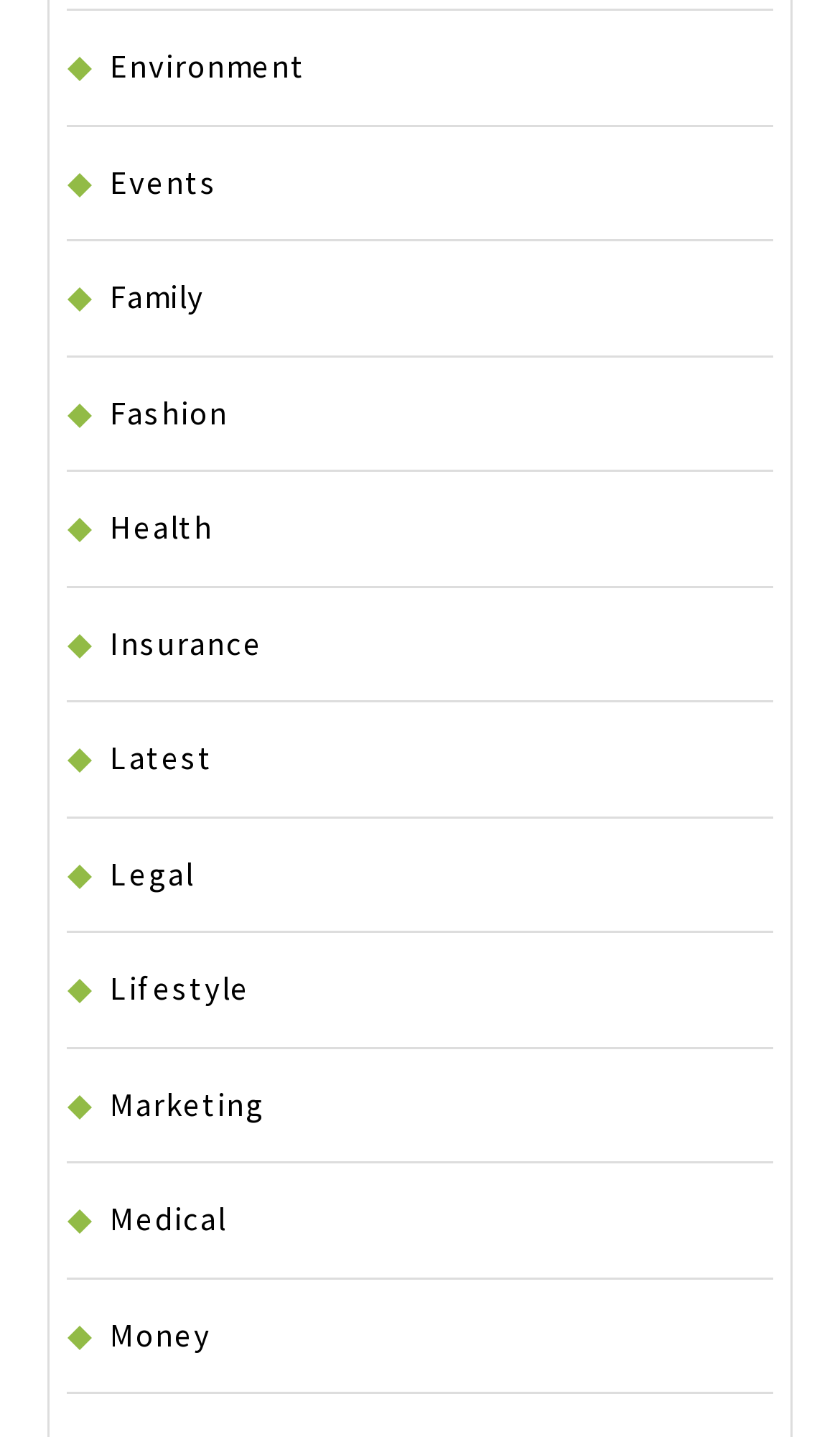Pinpoint the bounding box coordinates of the clickable area necessary to execute the following instruction: "Check Health news". The coordinates should be given as four float numbers between 0 and 1, namely [left, top, right, bottom].

[0.131, 0.352, 0.254, 0.381]